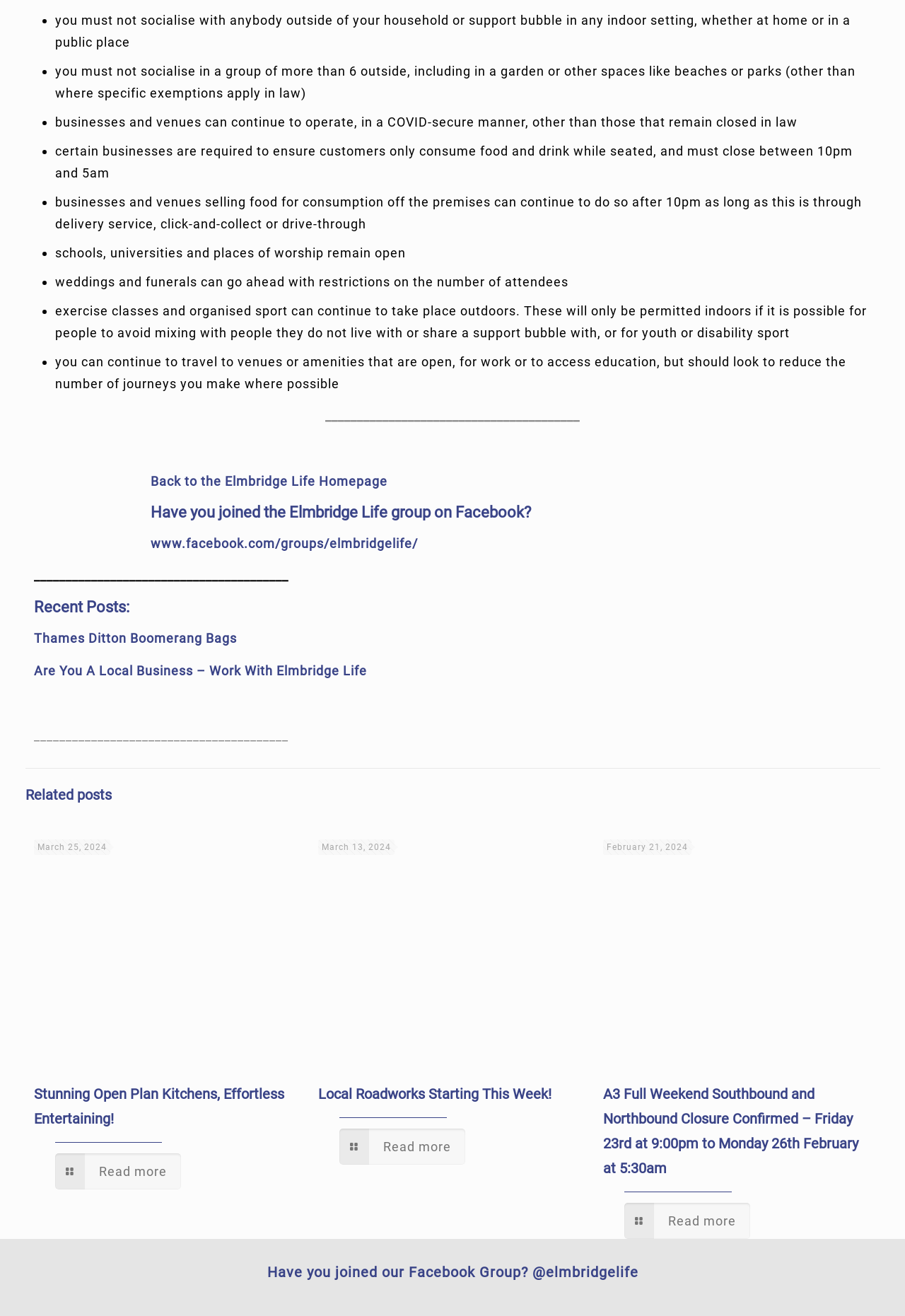Please give the bounding box coordinates of the area that should be clicked to fulfill the following instruction: "View the 'Repository 220: Aromatica Poetica Review of Esxence' post". The coordinates should be in the format of four float numbers from 0 to 1, i.e., [left, top, right, bottom].

None